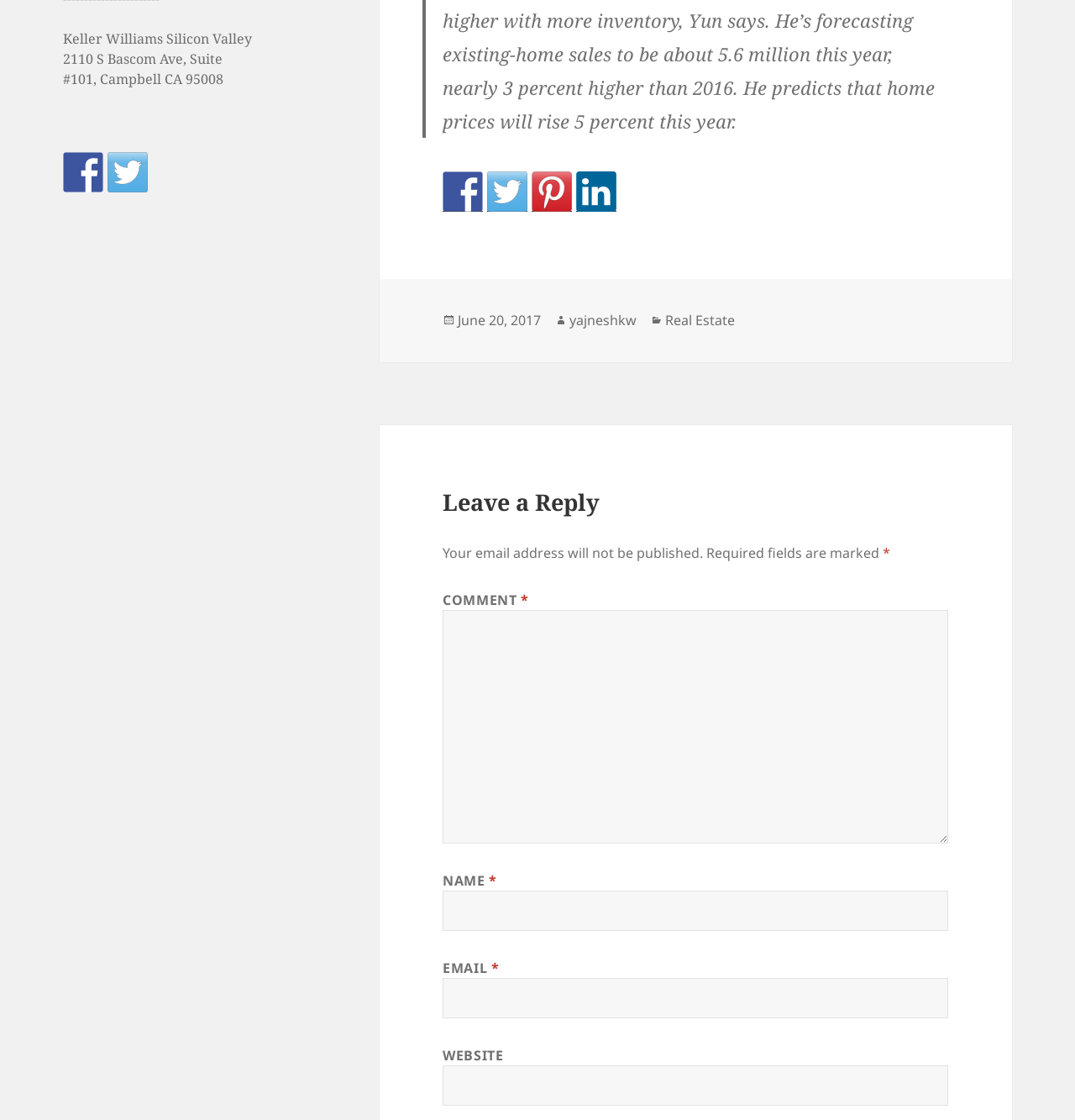Provide the bounding box coordinates in the format (top-left x, top-left y, bottom-right x, bottom-right y). All values are floating point numbers between 0 and 1. Determine the bounding box coordinate of the UI element described as: Real Estate

[0.619, 0.278, 0.684, 0.295]